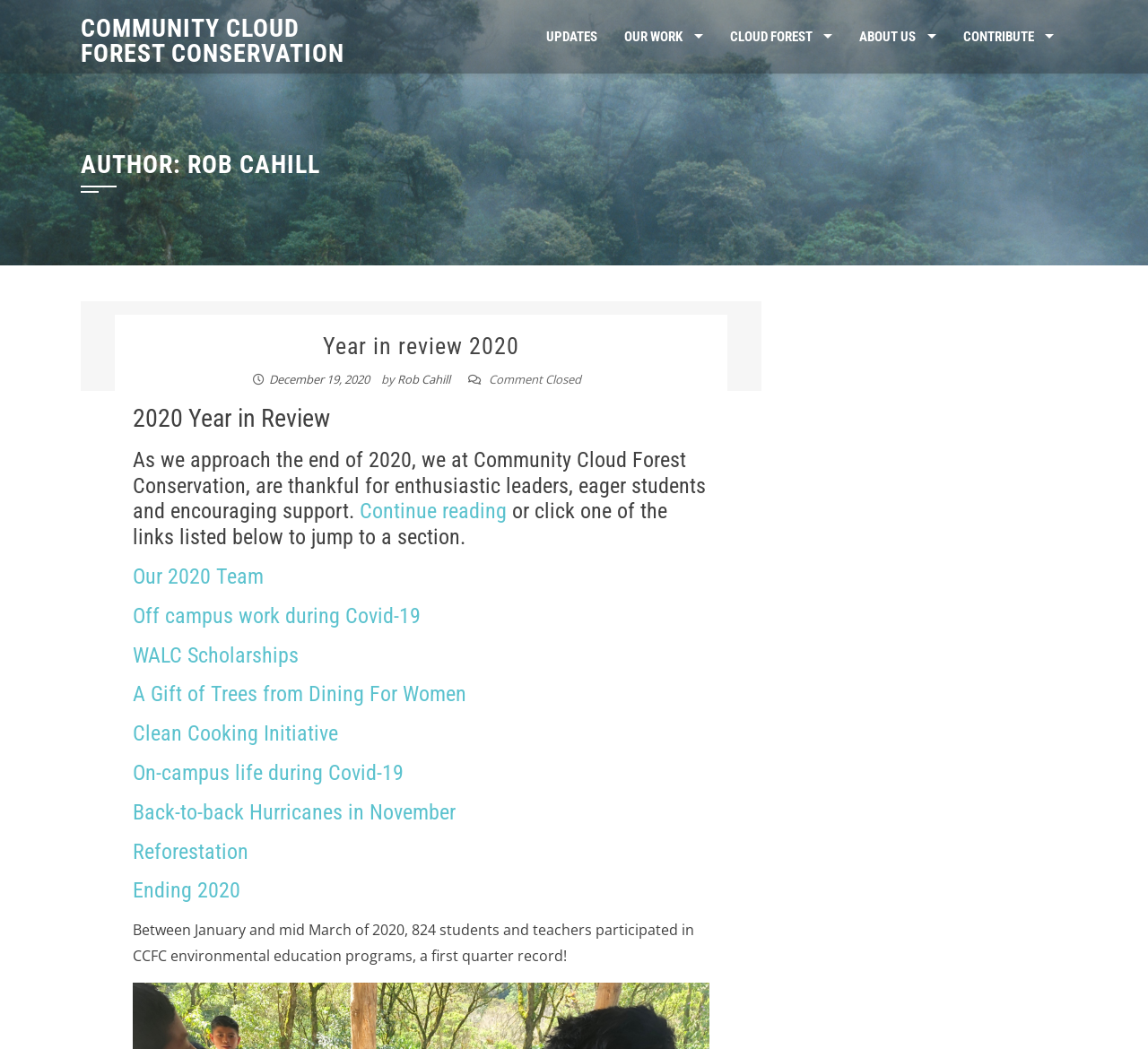Use a single word or phrase to answer this question: 
What is the date of the first article?

December 19, 2020